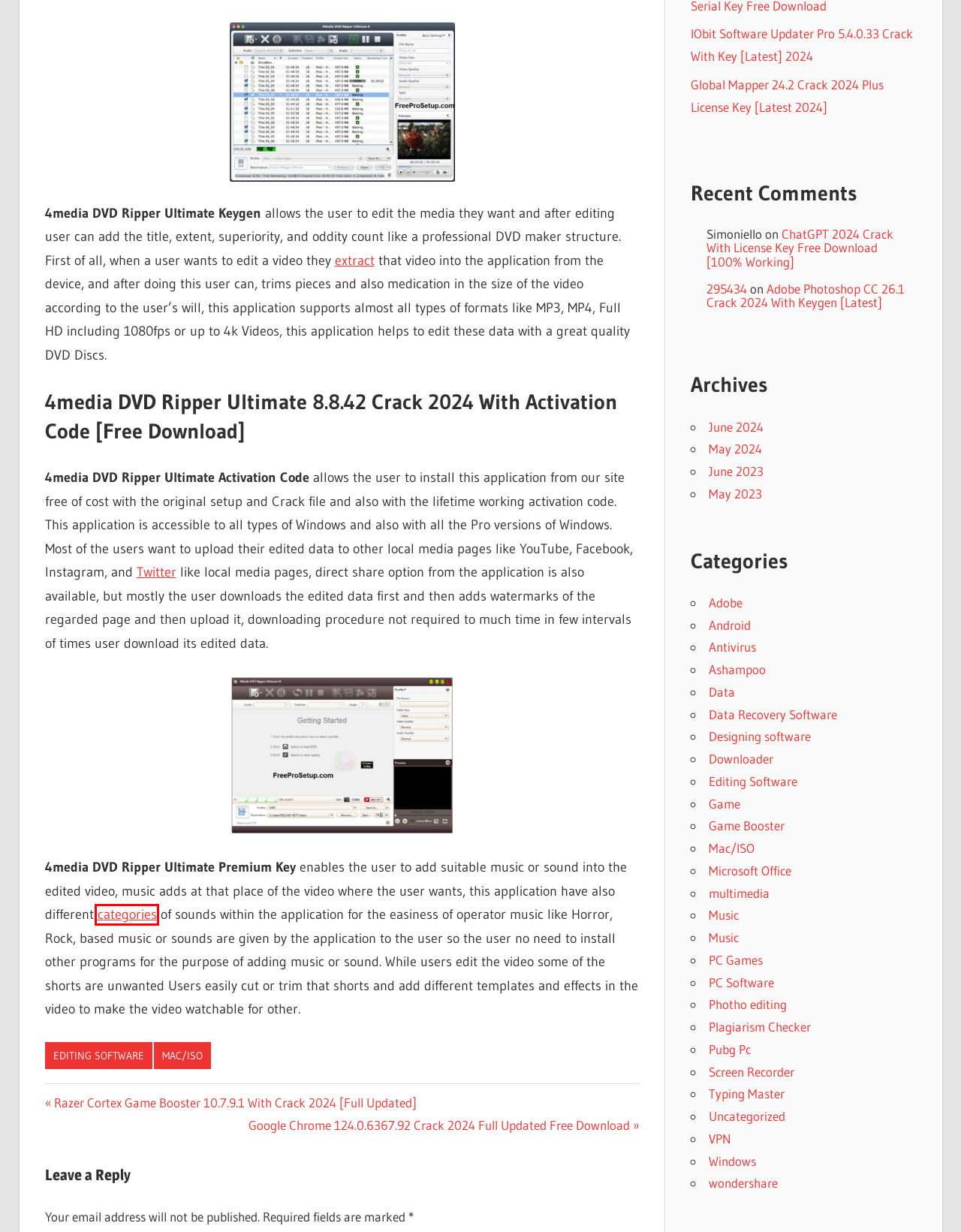Examine the screenshot of the webpage, noting the red bounding box around a UI element. Pick the webpage description that best matches the new page after the element in the red bounding box is clicked. Here are the candidates:
A. Razer Cortex Game Booster 10.7.9.1 With Crack 2024 [Full Updated] - FreeProSetup
B. Typing Master Archives - FreeProSetup
C. Data Archives - FreeProSetup
D. Adobe Archives - FreeProSetup
E. Adobe Photoshop CC 26.1 Crack 2024 With Keygen [Latest] - FreeProSetup
F. Build Box 4.0.0 Crack With Serial Key 2024 [ Free Download] - FreeProSetup
G. Designing software Archives - FreeProSetup
H. PC Games Archives - FreeProSetup

F